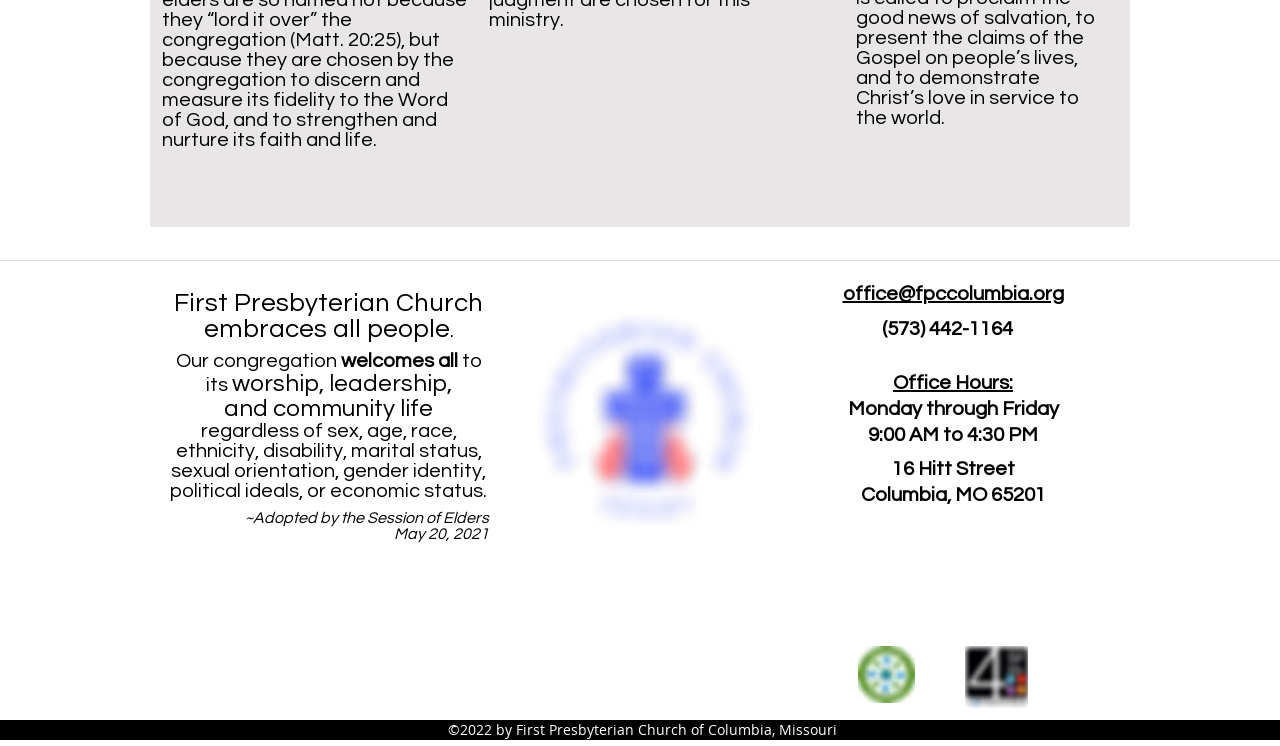Using details from the image, please answer the following question comprehensively:
What is the address of the church?

I found the address by looking at the section of the webpage that lists the church's contact information, which includes the address.